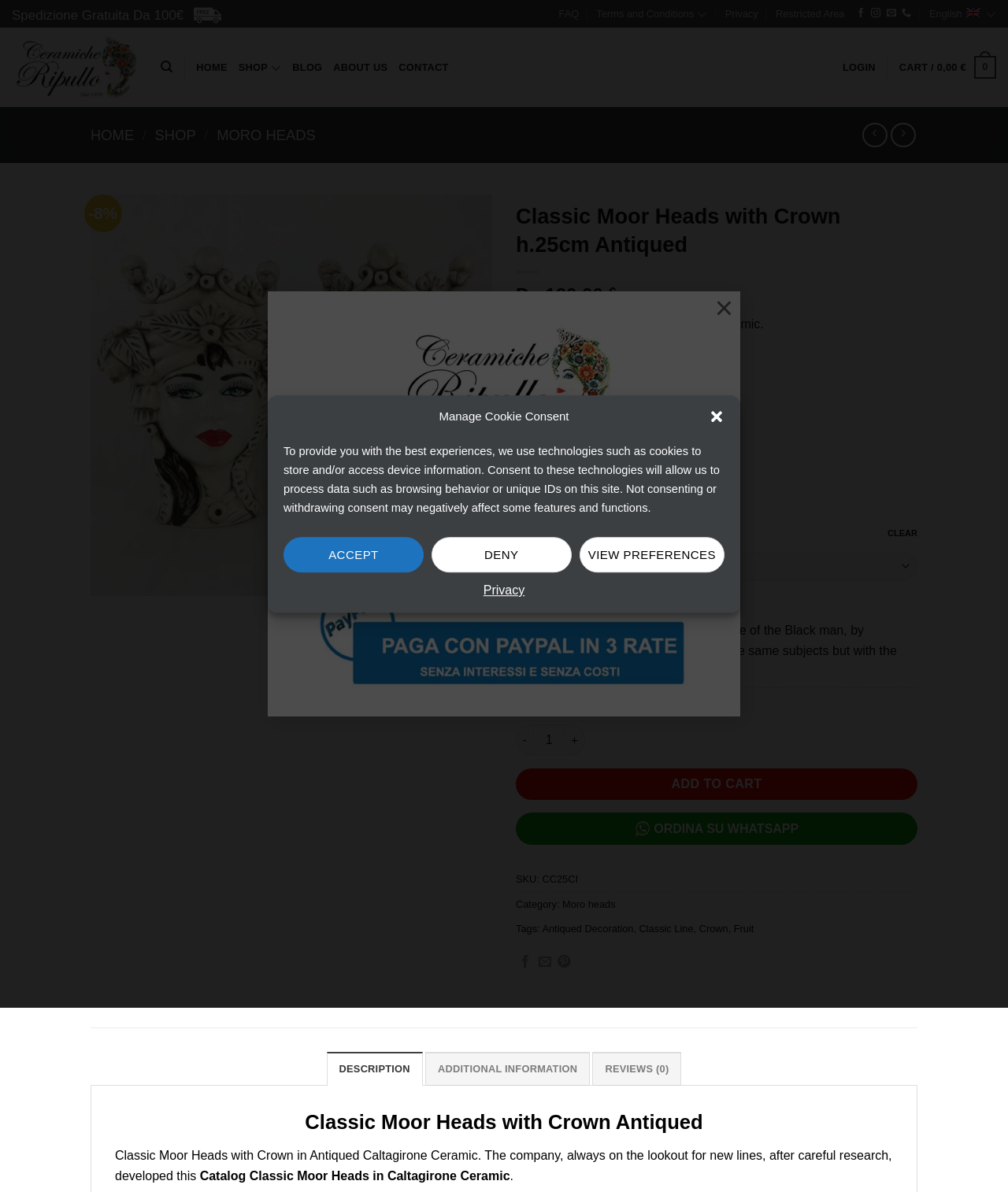Locate the bounding box coordinates of the area to click to fulfill this instruction: "Click the '-' button". The bounding box should be presented as four float numbers between 0 and 1, in the order [left, top, right, bottom].

[0.512, 0.607, 0.529, 0.634]